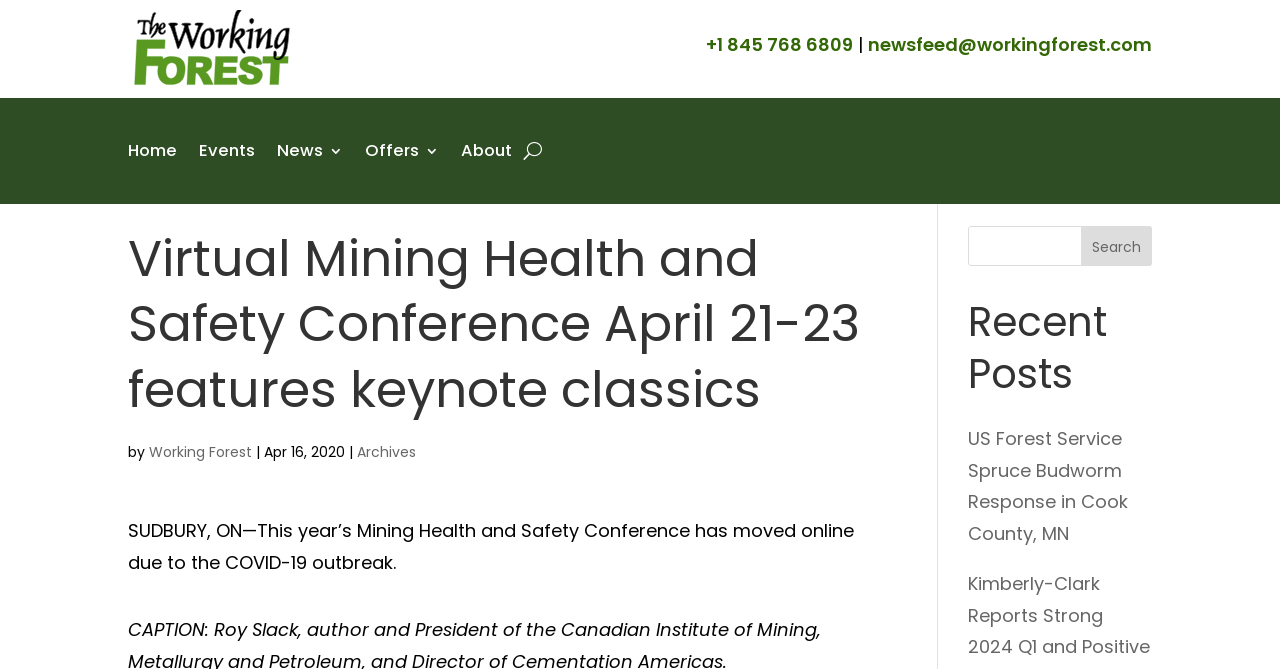Can you determine the main header of this webpage?

Virtual Mining Health and Safety Conference April 21-23 features keynote classics